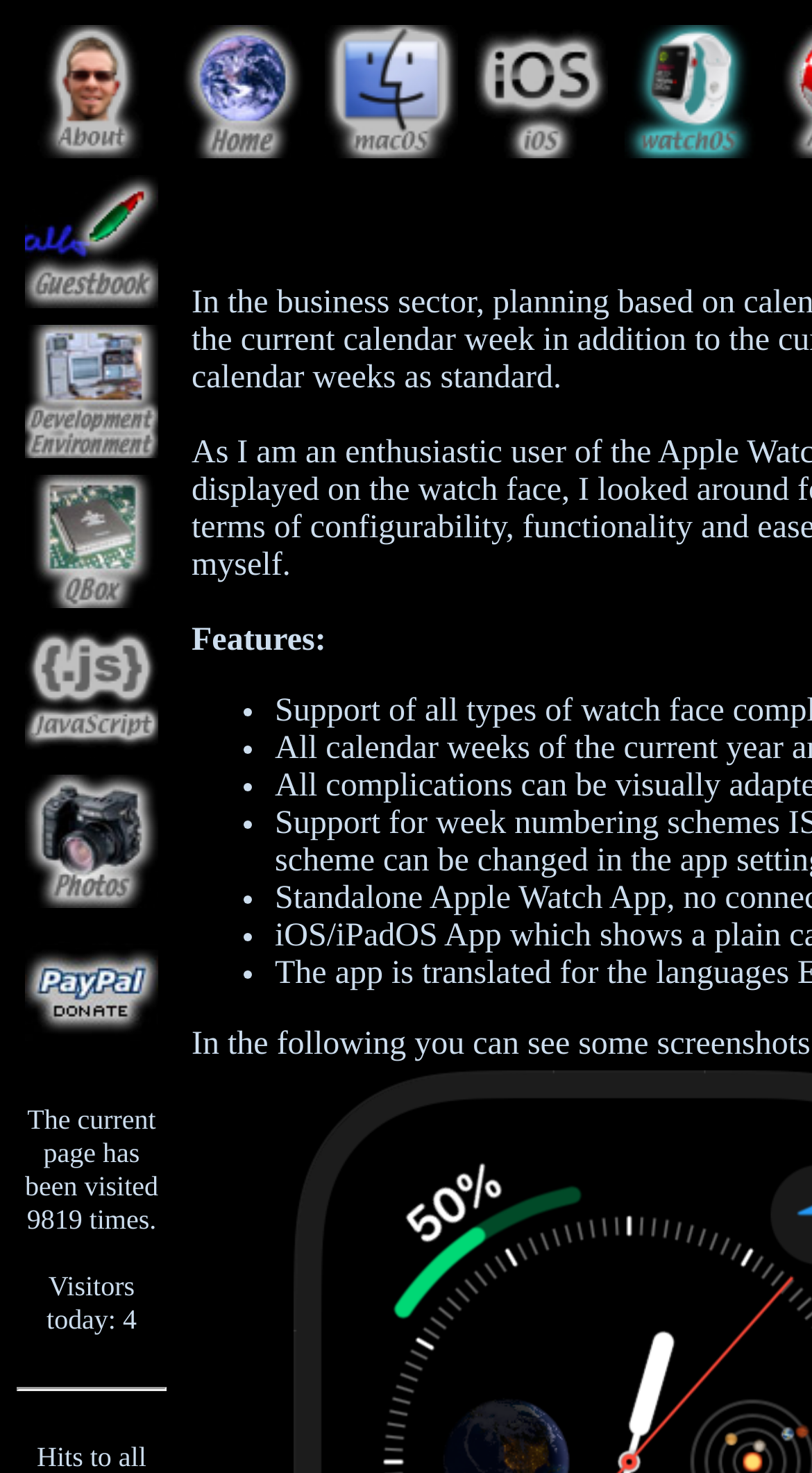From the element description alt="donate" name="submit", predict the bounding box coordinates of the UI element. The coordinates must be specified in the format (top-left x, top-left y, bottom-right x, bottom-right y) and should be within the 0 to 1 range.

[0.031, 0.628, 0.195, 0.718]